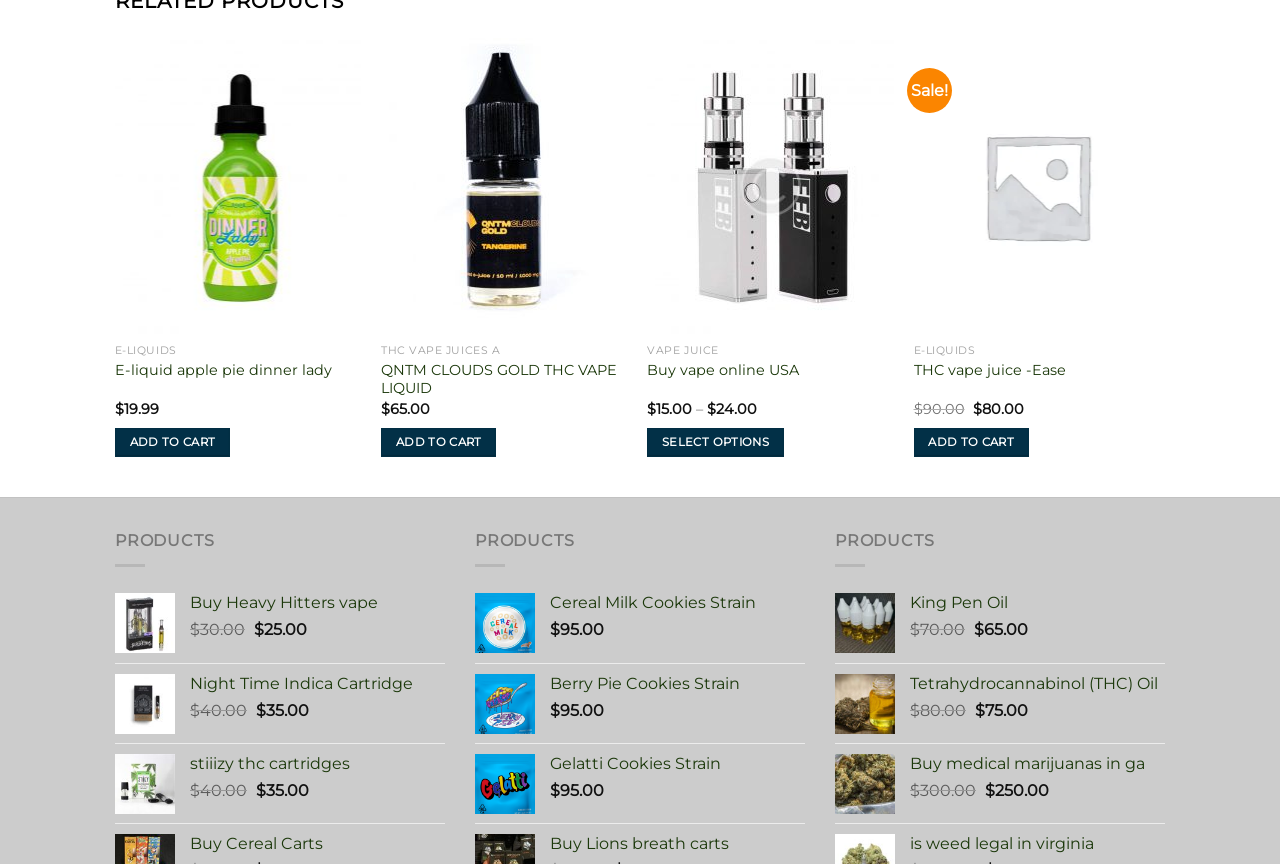Show the bounding box coordinates for the HTML element as described: "parent_node: Add to wishlist aria-label="Wishlist"".

[0.665, 0.056, 0.689, 0.092]